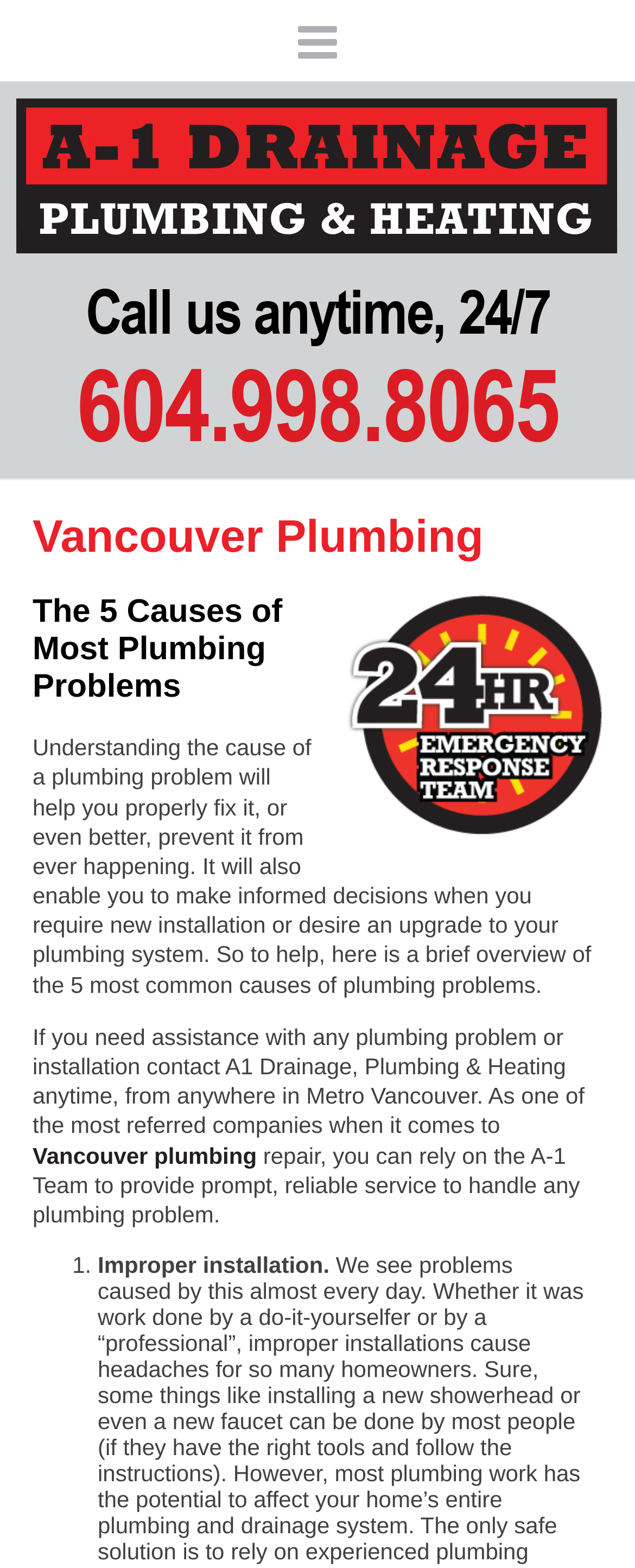What is the first cause of plumbing problems?
Please give a well-detailed answer to the question.

I found the list of causes of plumbing problems by looking at the list marker '1.' and the corresponding static text 'Improper installation.' which is located below the paragraph explaining the importance of understanding the causes of plumbing problems.